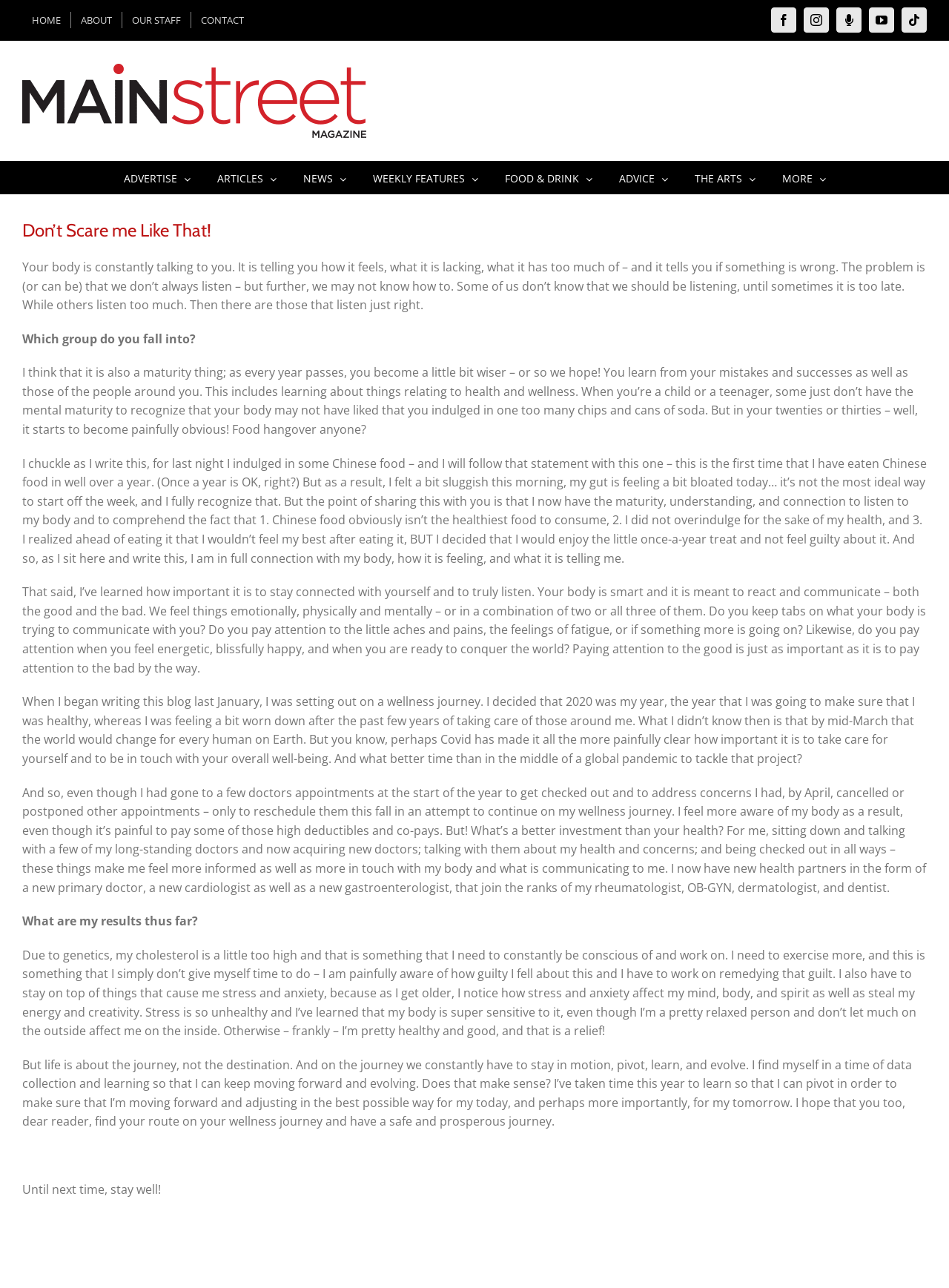What is the author's advice to the reader?
Please answer the question with a single word or phrase, referencing the image.

To stay well